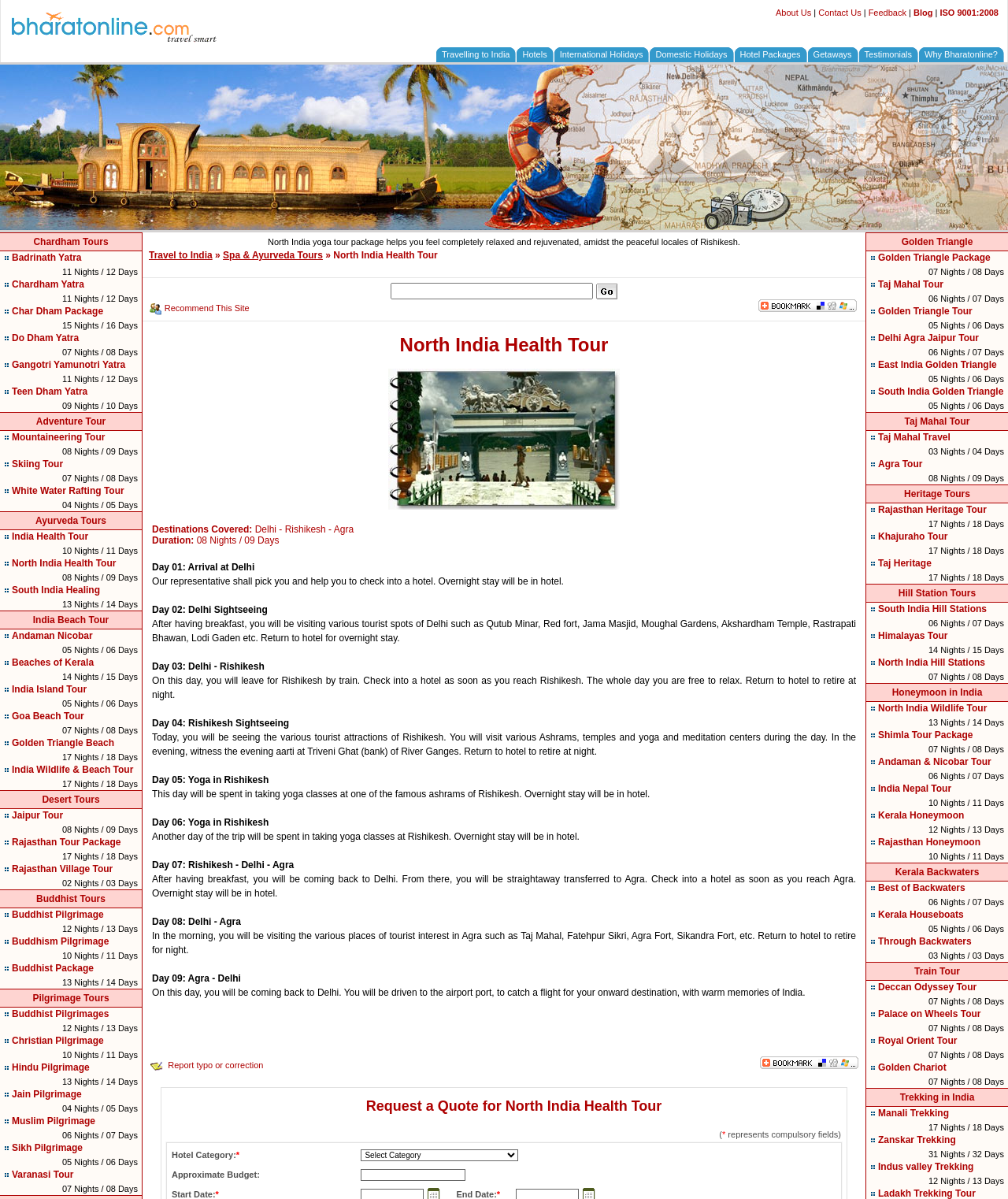Identify the bounding box for the UI element that is described as follows: "Contact Us".

None